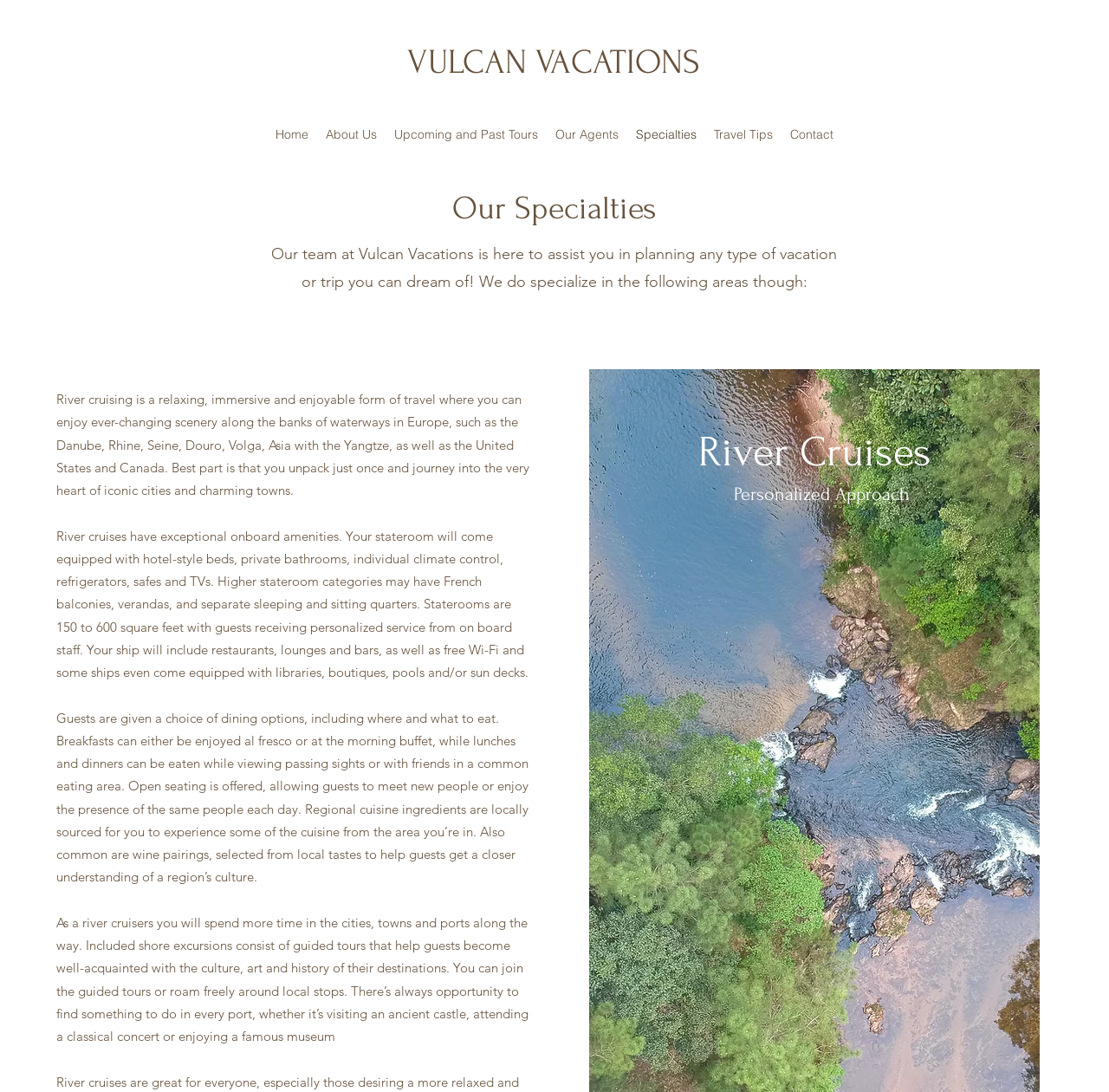Using the element description provided, determine the bounding box coordinates in the format (top-left x, top-left y, bottom-right x, bottom-right y). Ensure that all values are floating point numbers between 0 and 1. Element description: Travel Tips

[0.636, 0.111, 0.705, 0.135]